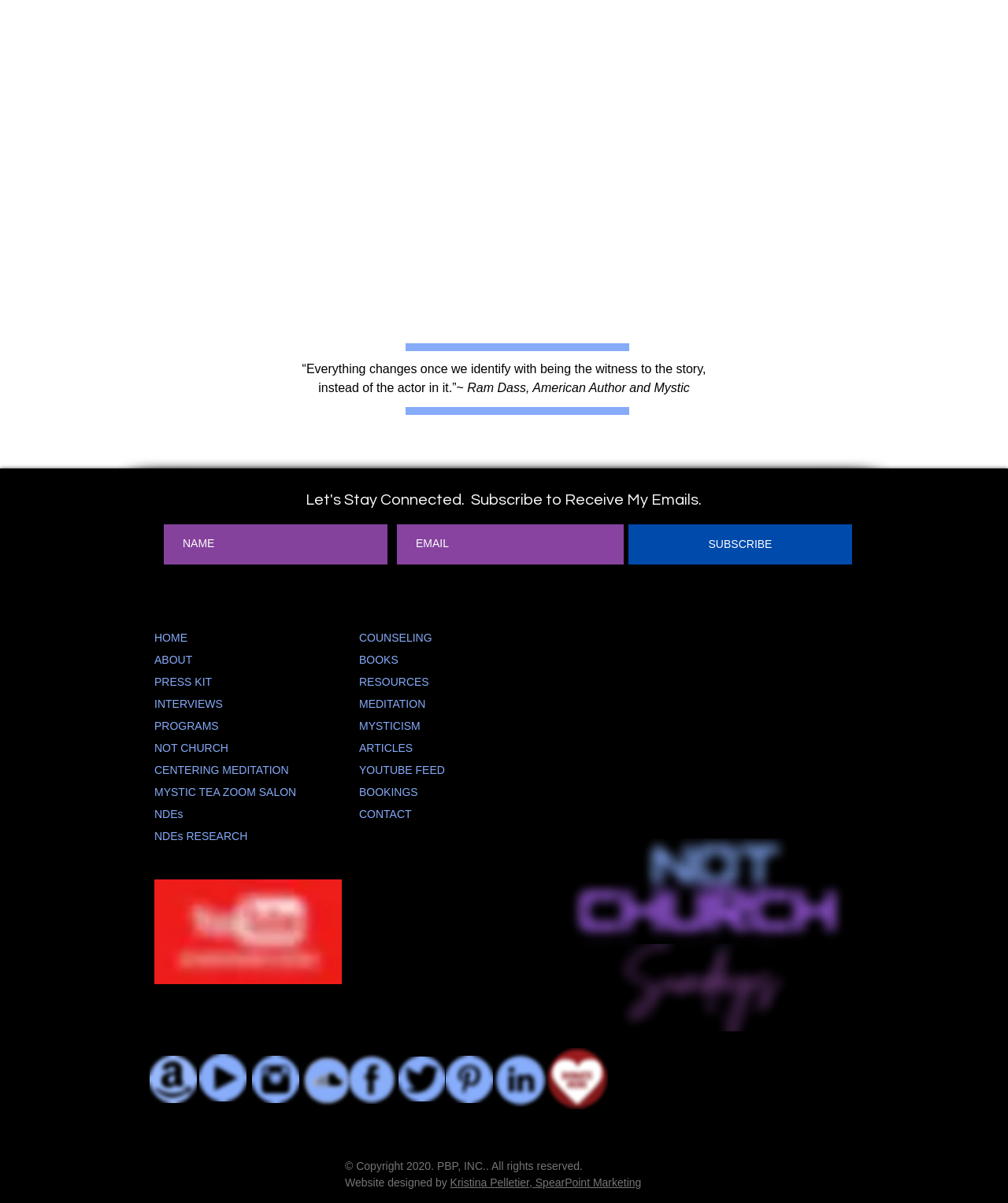Identify the bounding box coordinates for the element you need to click to achieve the following task: "Visit the PRESS KIT page". Provide the bounding box coordinates as four float numbers between 0 and 1, in the form [left, top, right, bottom].

[0.153, 0.562, 0.21, 0.572]